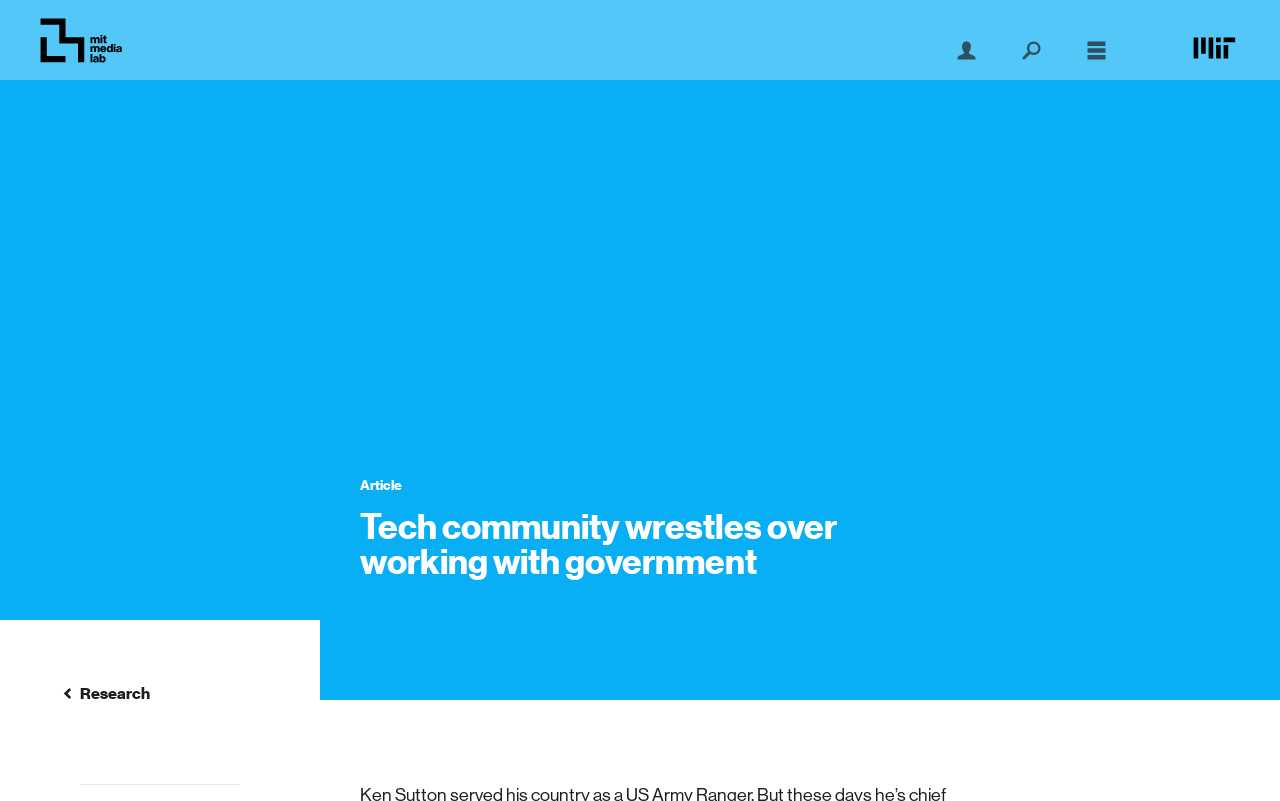What type of image is next to the 'User' link?
Look at the image and respond with a one-word or short phrase answer.

User icon